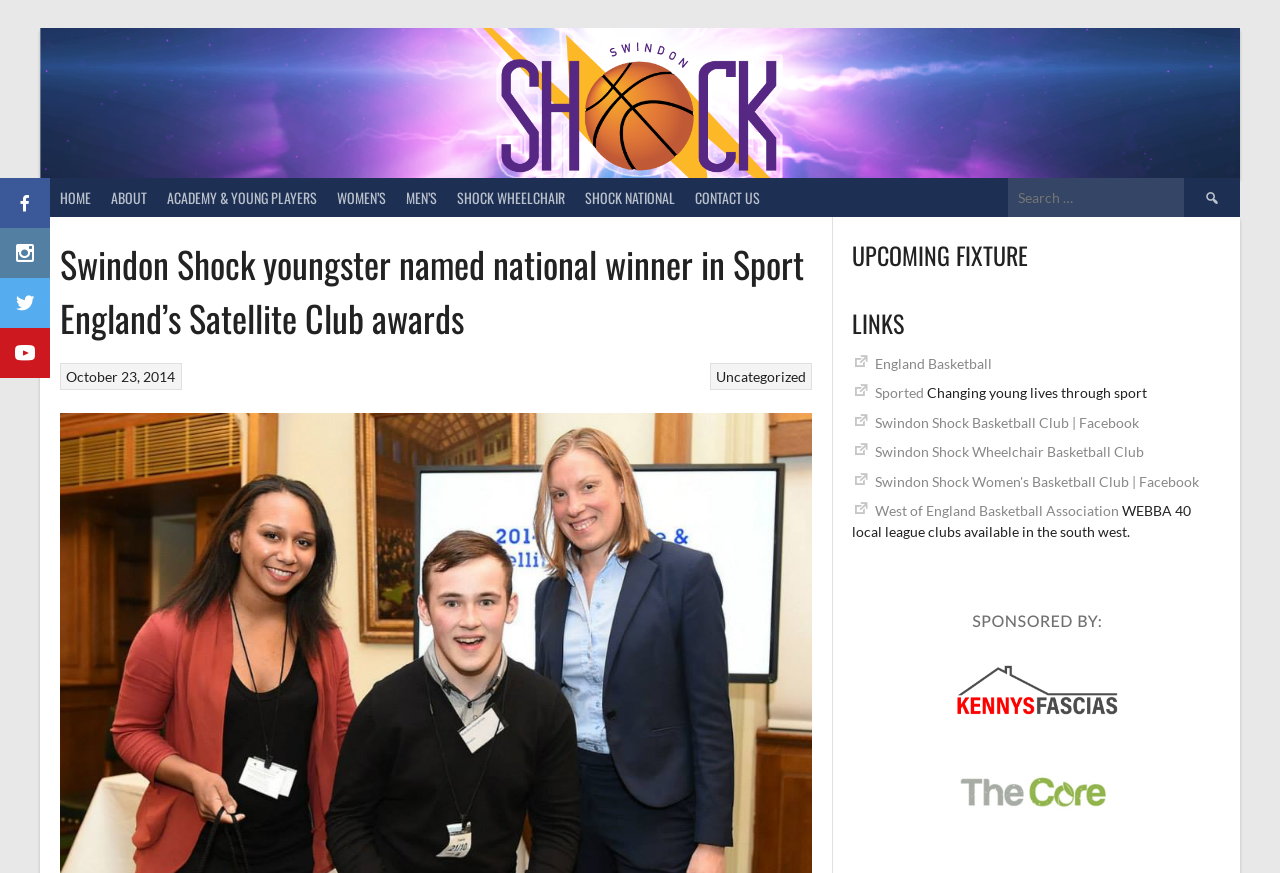What is the date of the article?
Give a comprehensive and detailed explanation for the question.

The answer can be found by looking at the link element with the text 'October 23, 2014' inside the header element. This link is likely to indicate the date of the article.